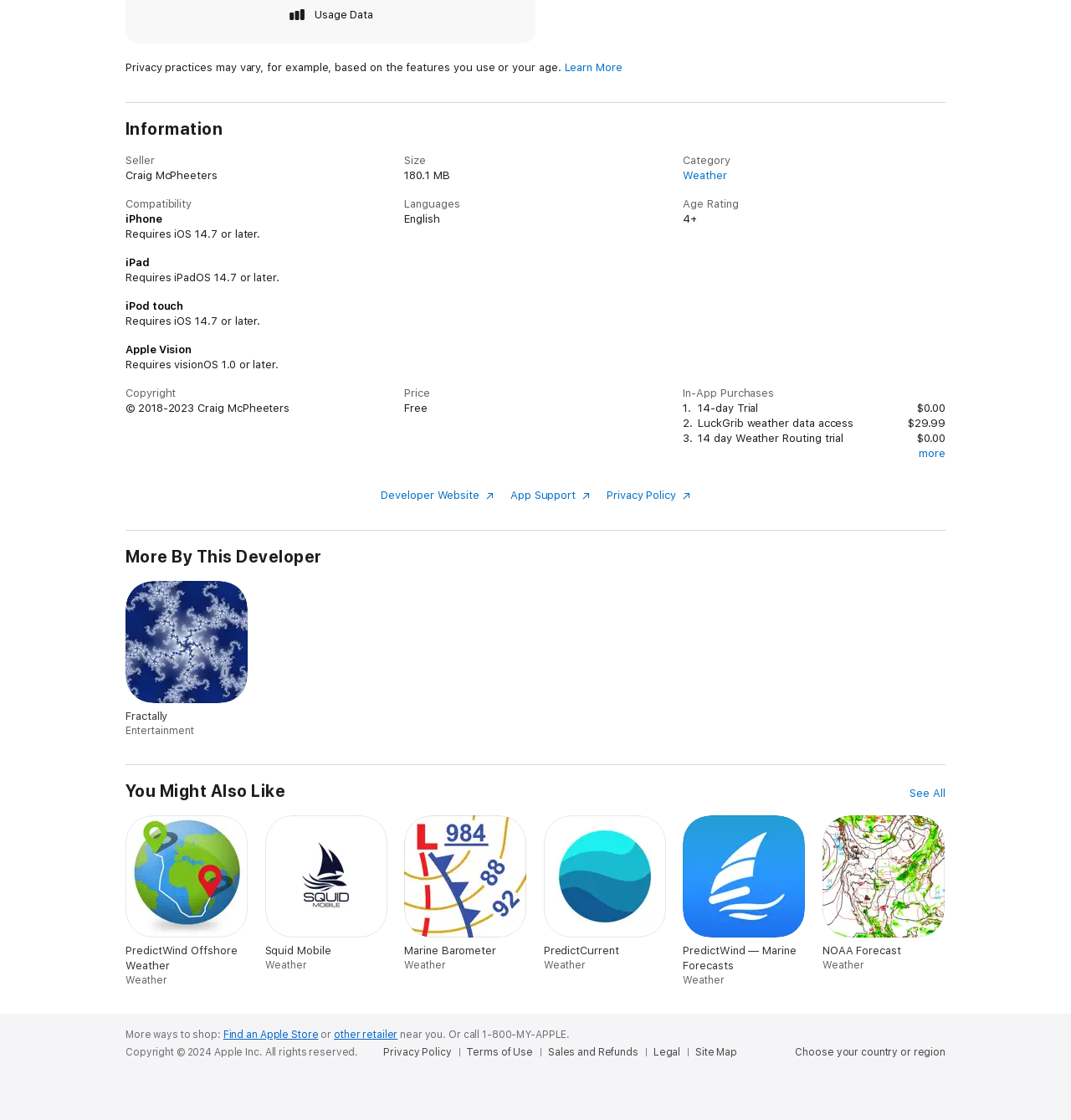Specify the bounding box coordinates of the element's region that should be clicked to achieve the following instruction: "Check the terms of use". The bounding box coordinates consist of four float numbers between 0 and 1, in the format [left, top, right, bottom].

[0.117, 0.138, 0.358, 0.149]